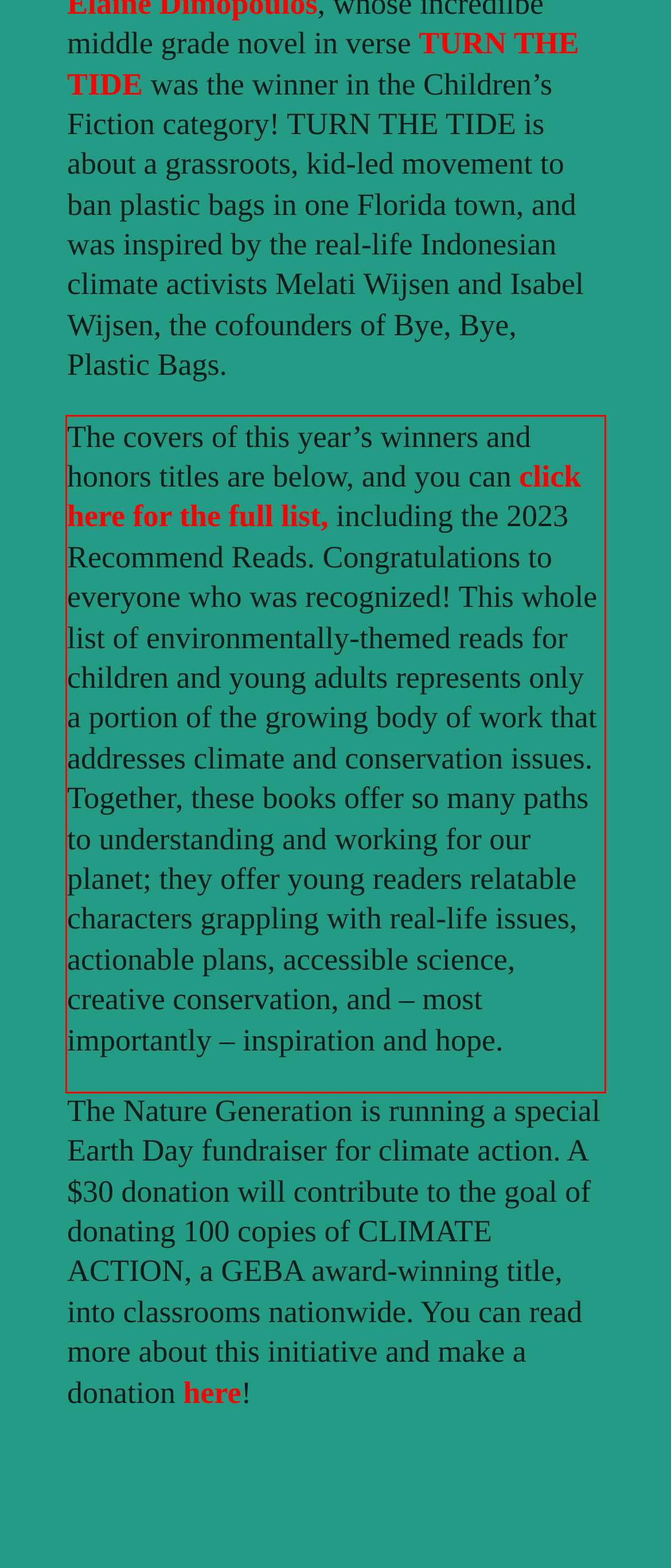Please analyze the screenshot of a webpage and extract the text content within the red bounding box using OCR.

The covers of this year’s winners and honors titles are below, and you can click here for the full list, including the 2023 Recommend Reads. Congratulations to everyone who was recognized! This whole list of environmentally-themed reads for children and young adults represents only a portion of the growing body of work that addresses climate and conservation issues. Together, these books offer so many paths to understanding and working for our planet; they offer young readers relatable characters grappling with real-life issues, actionable plans, accessible science, creative conservation, and – most importantly – inspiration and hope.